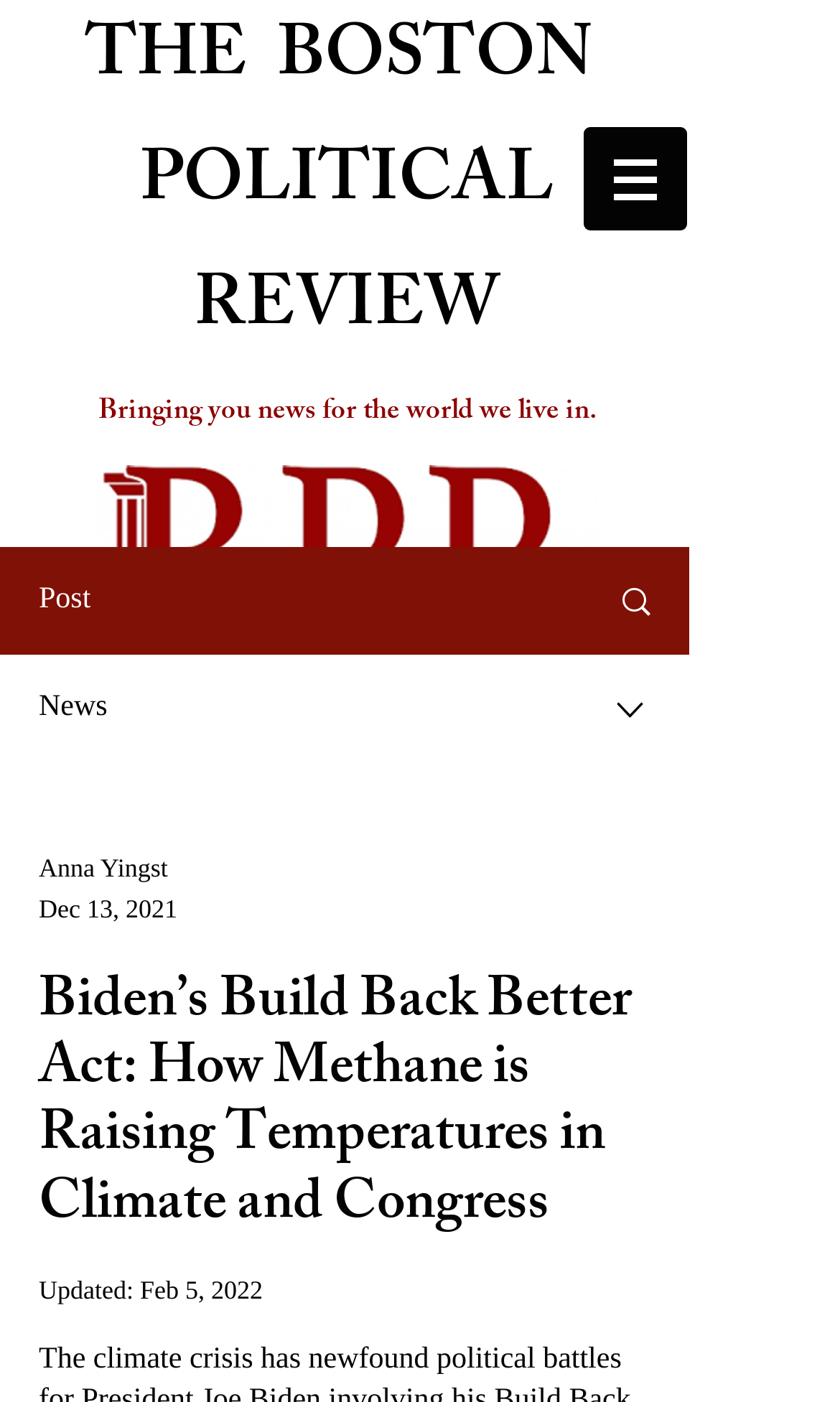Please examine the image and provide a detailed answer to the question: When was the featured article last updated?

I found the answer by examining the generic element with the text 'Feb 5, 2022' which is likely to be the last updated date of the featured article.